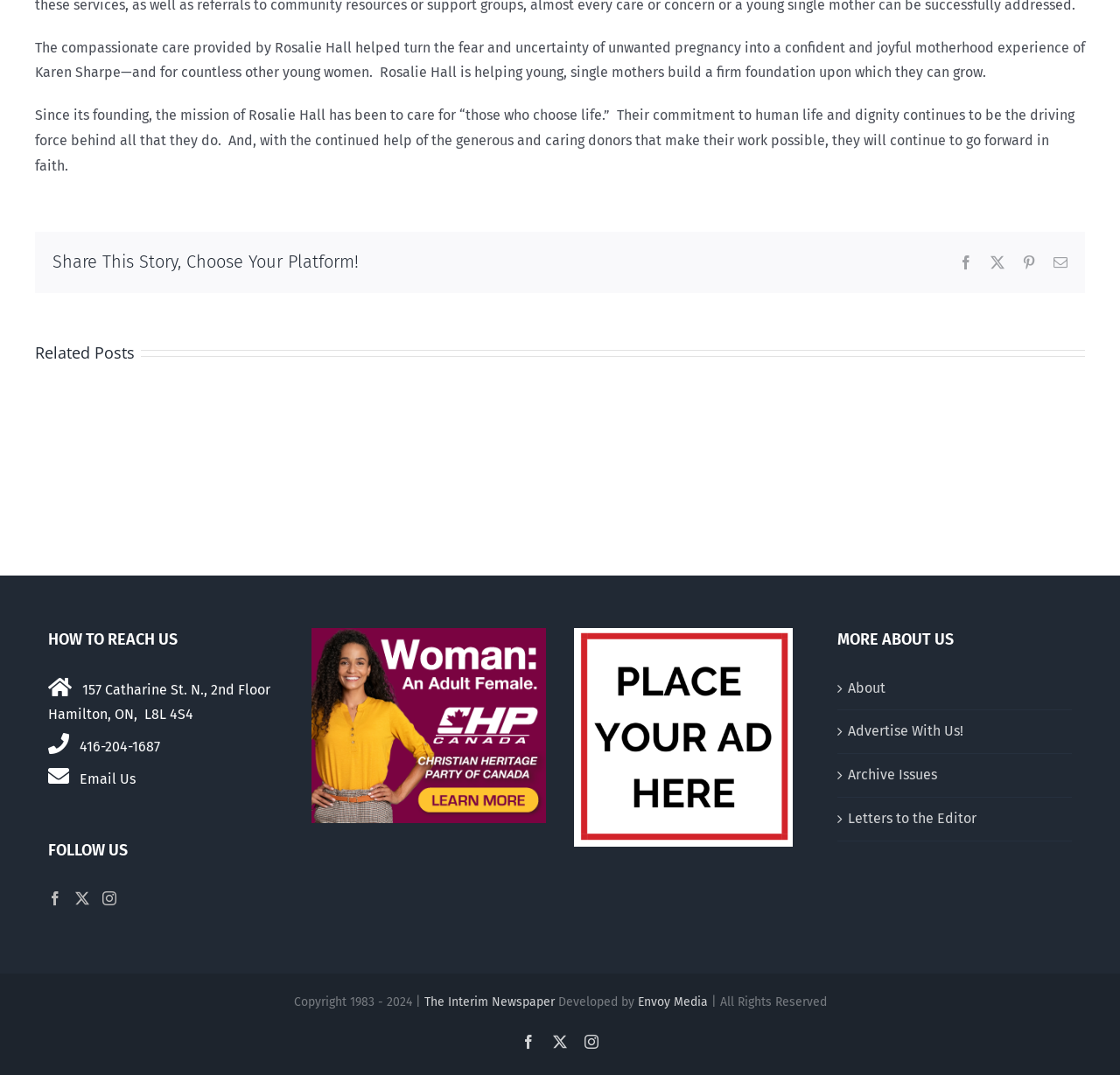Identify the bounding box of the HTML element described here: "DeVeber honoured". Provide the coordinates as four float numbers between 0 and 1: [left, top, right, bottom].

[0.622, 0.377, 0.65, 0.406]